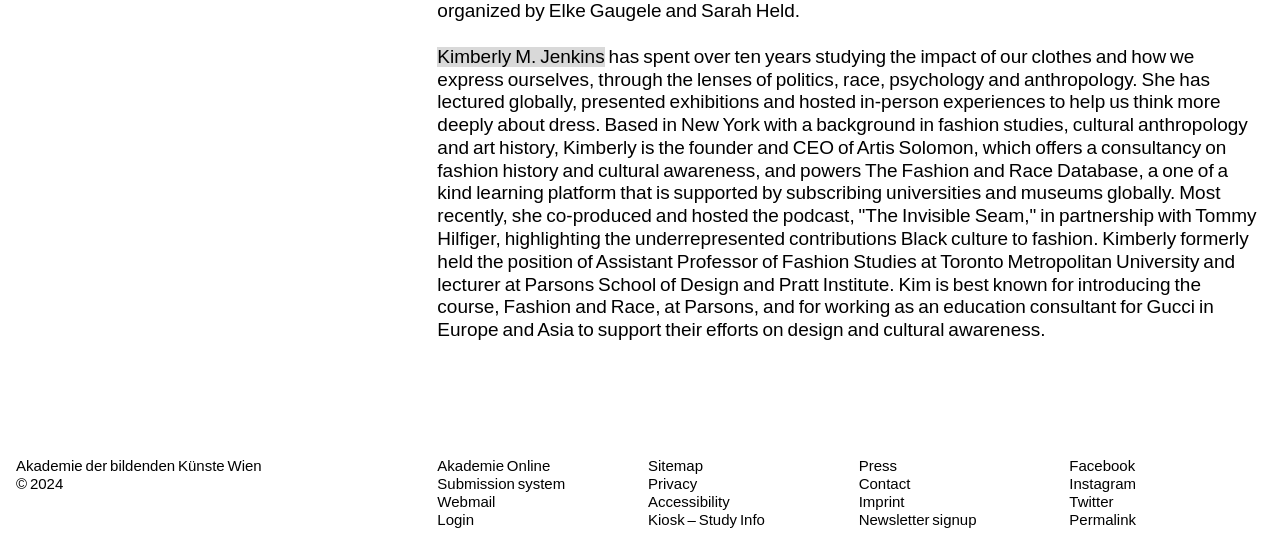What is the name of the podcast co-produced by Kimberly M. Jenkins?
Provide a thorough and detailed answer to the question.

According to the StaticText element describing Kimberly M. Jenkins, she co-produced and hosted a podcast called 'The Invisible Seam' in partnership with Tommy Hilfiger.